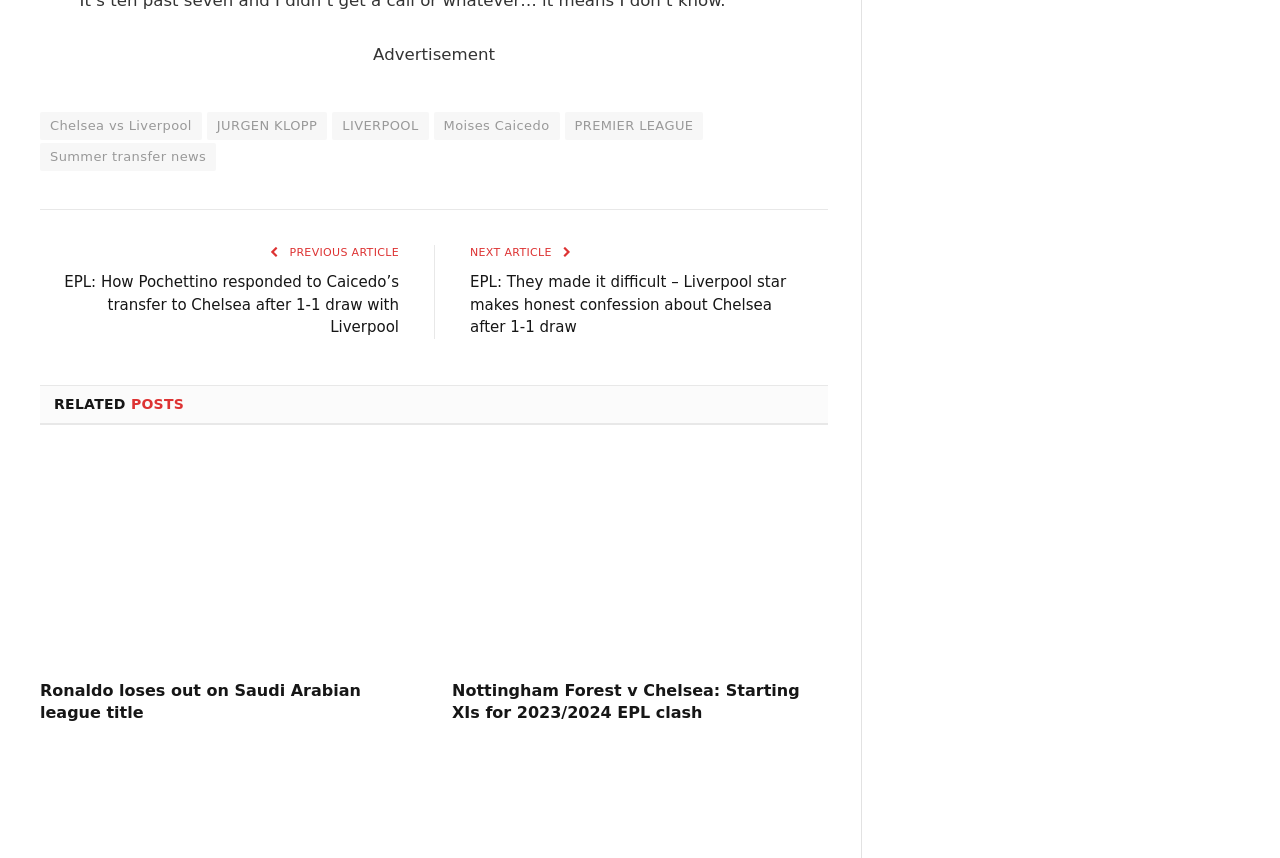Given the following UI element description: "Chelsea vs Liverpool", find the bounding box coordinates in the webpage screenshot.

[0.031, 0.088, 0.158, 0.121]